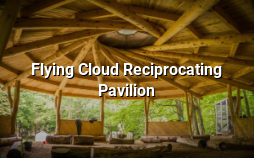Give a detailed account of everything present in the image.

The image showcases the **Flying Cloud Reciprocating Pavilion**, a stunning outdoor structure characterized by its intricate timber frame. The unique design features a circular layout with elegant wooden beams that create a spacious and inviting atmosphere. The pavilion is set in a lush, green environment, providing an ideal backdrop for gatherings and relaxation. Natural light filters gently through the structure, emphasizing the beauty of the timber and enhancing the connection with nature. This pavilion exemplifies the art of modern timber construction while offering a harmonious space for community interaction and appreciation of the outdoors.